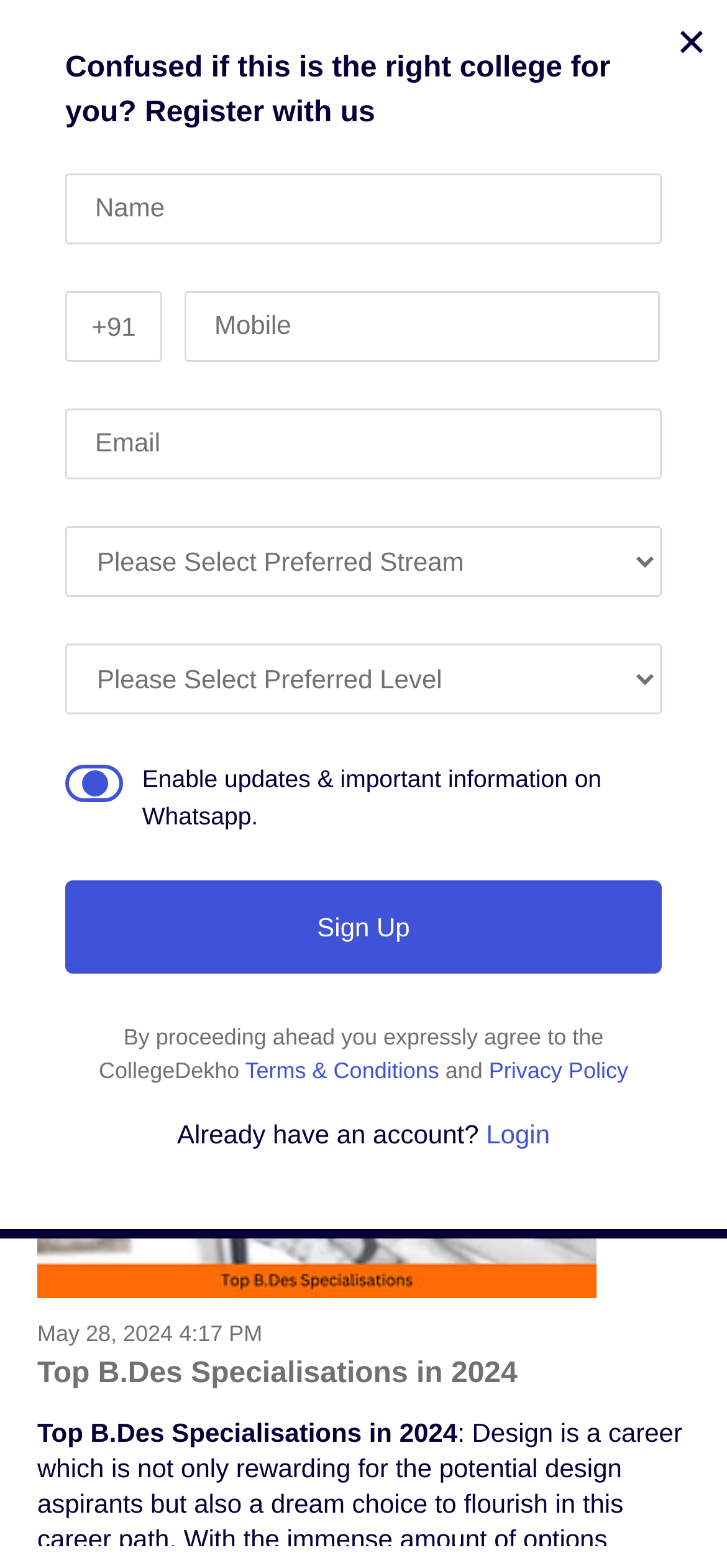Please determine the bounding box coordinates of the section I need to click to accomplish this instruction: "Check eligibility".

[0.513, 0.287, 0.944, 0.346]